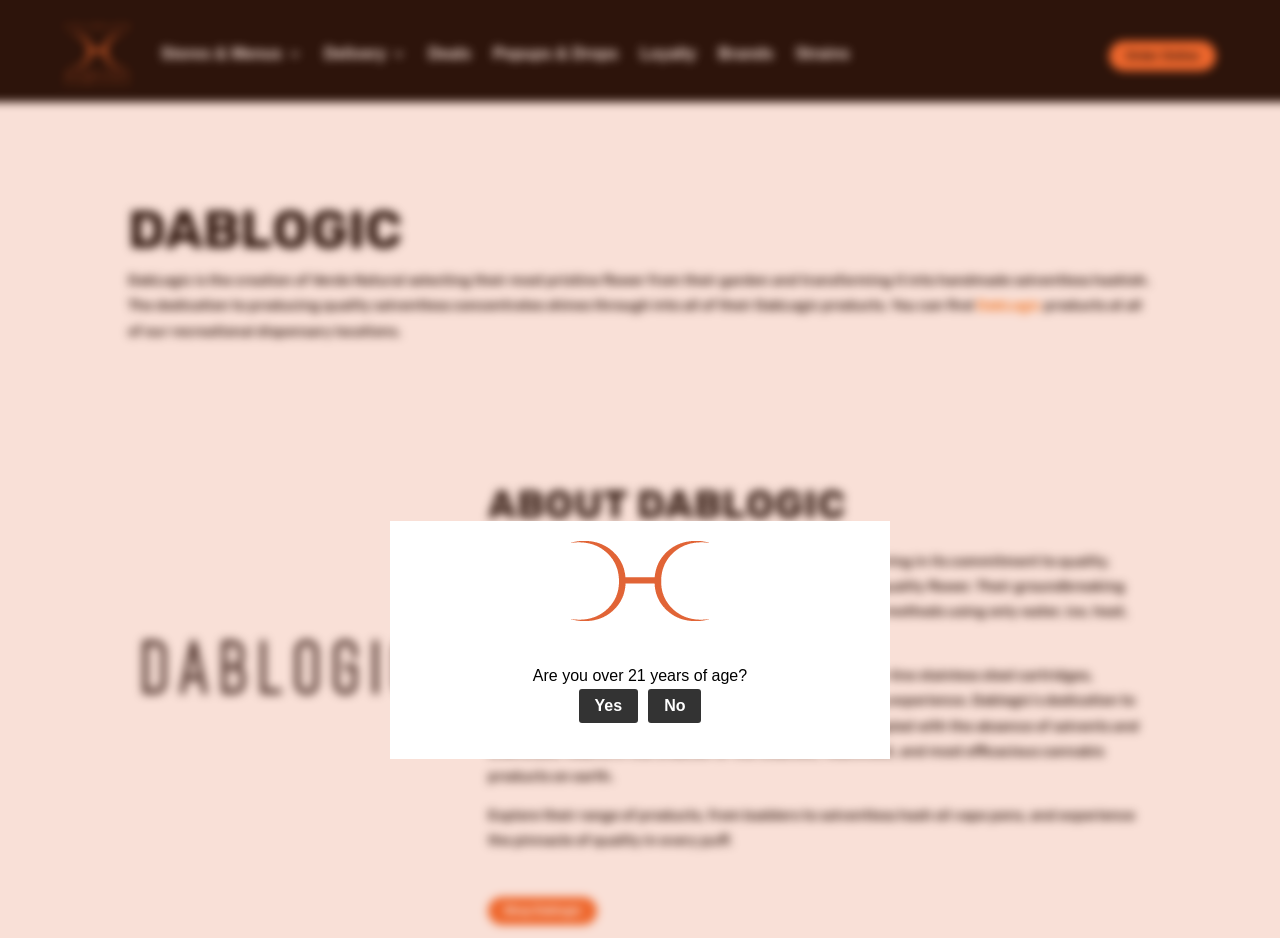What is the age requirement to access this website?
Please ensure your answer is as detailed and informative as possible.

The age requirement is mentioned in the dialog box with the text 'Are you over 21 years of age?' which is a clear indication that the website is restricted to individuals above 21 years of age.